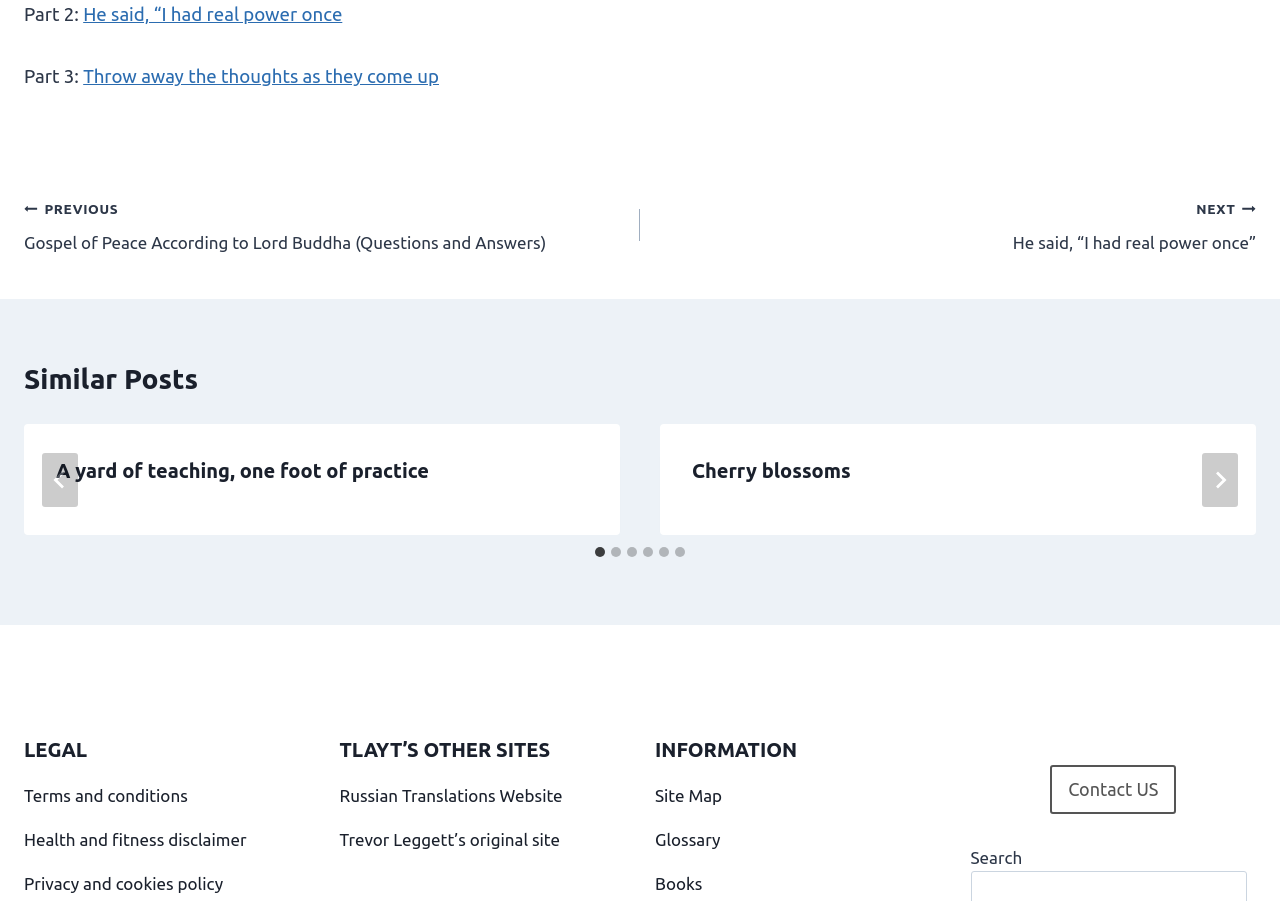Identify the coordinates of the bounding box for the element that must be clicked to accomplish the instruction: "Go to previous post".

[0.019, 0.215, 0.5, 0.285]